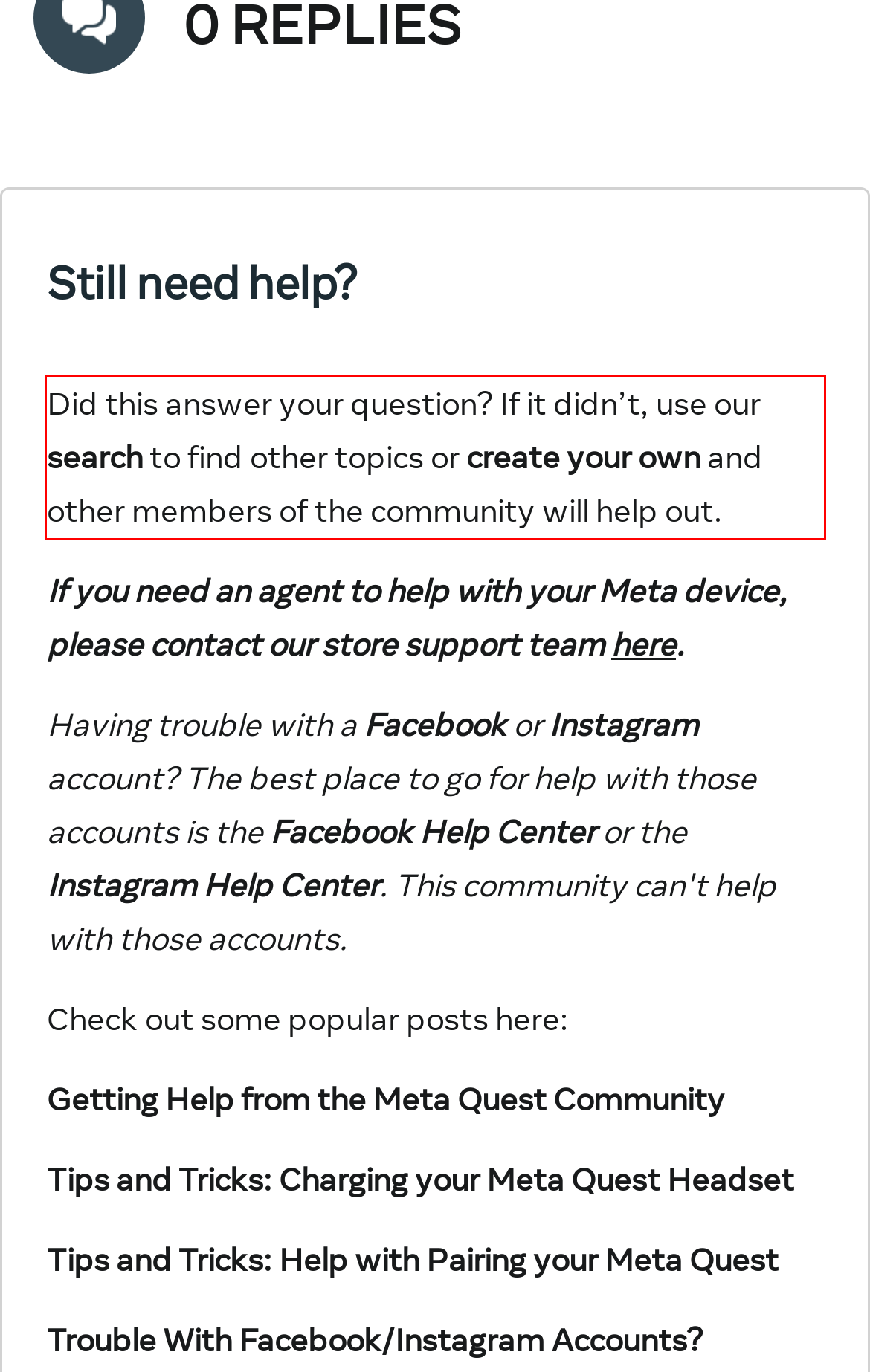You have a webpage screenshot with a red rectangle surrounding a UI element. Extract the text content from within this red bounding box.

Did this answer your question? If it didn’t, use our search to find other topics or create your own and other members of the community will help out.